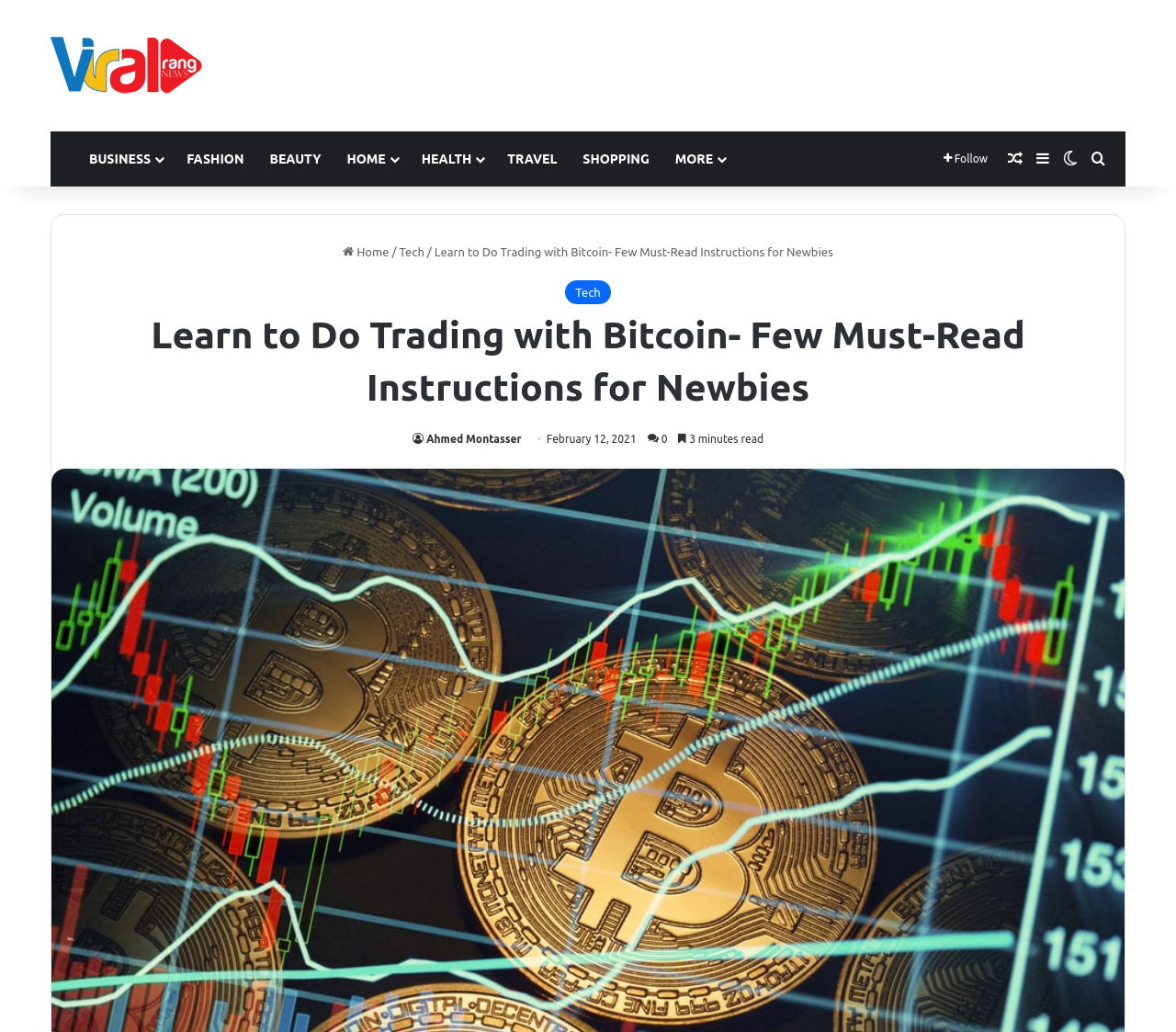Please indicate the bounding box coordinates for the clickable area to complete the following task: "Read the article about Tech". The coordinates should be specified as four float numbers between 0 and 1, i.e., [left, top, right, bottom].

[0.339, 0.238, 0.361, 0.25]